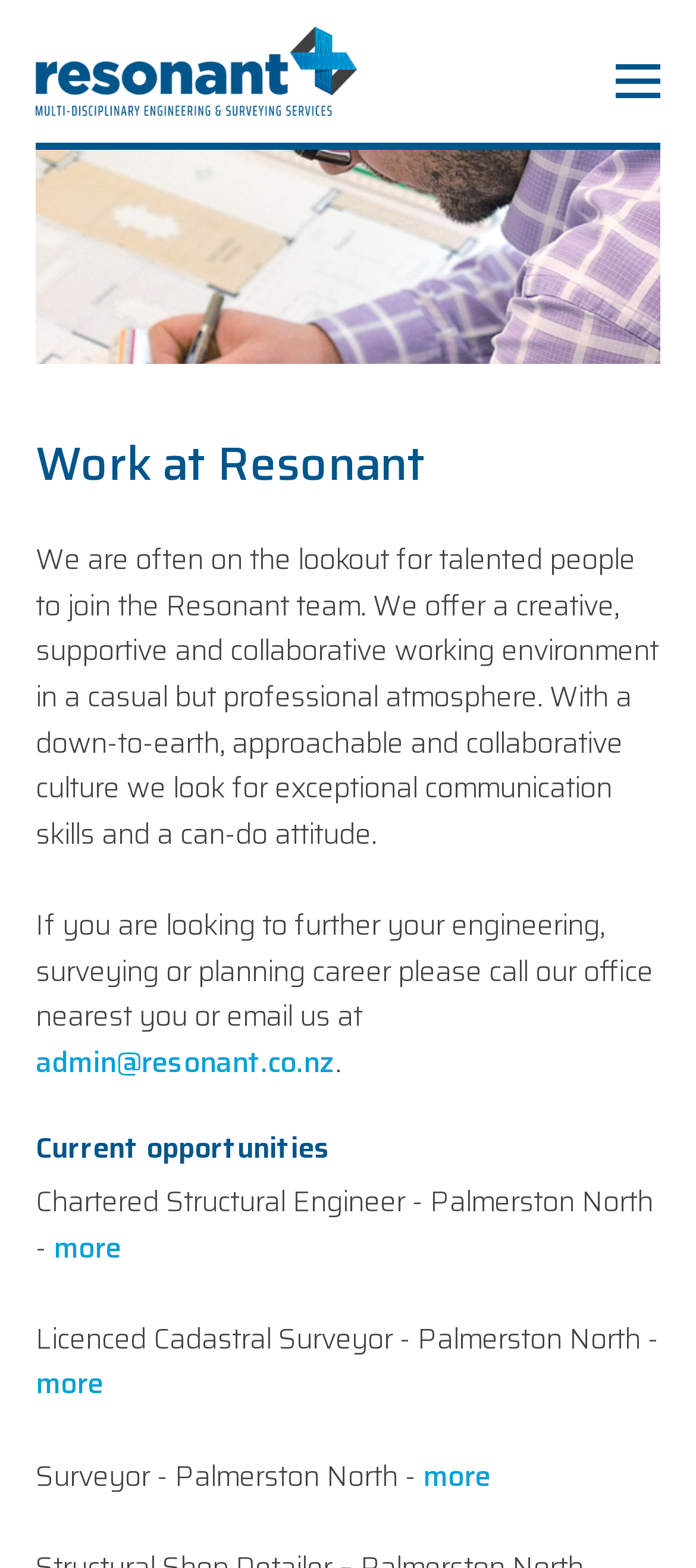Using the provided element description, identify the bounding box coordinates as (top-left x, top-left y, bottom-right x, bottom-right y). Ensure all values are between 0 and 1. Description: more

[0.051, 0.869, 0.149, 0.897]